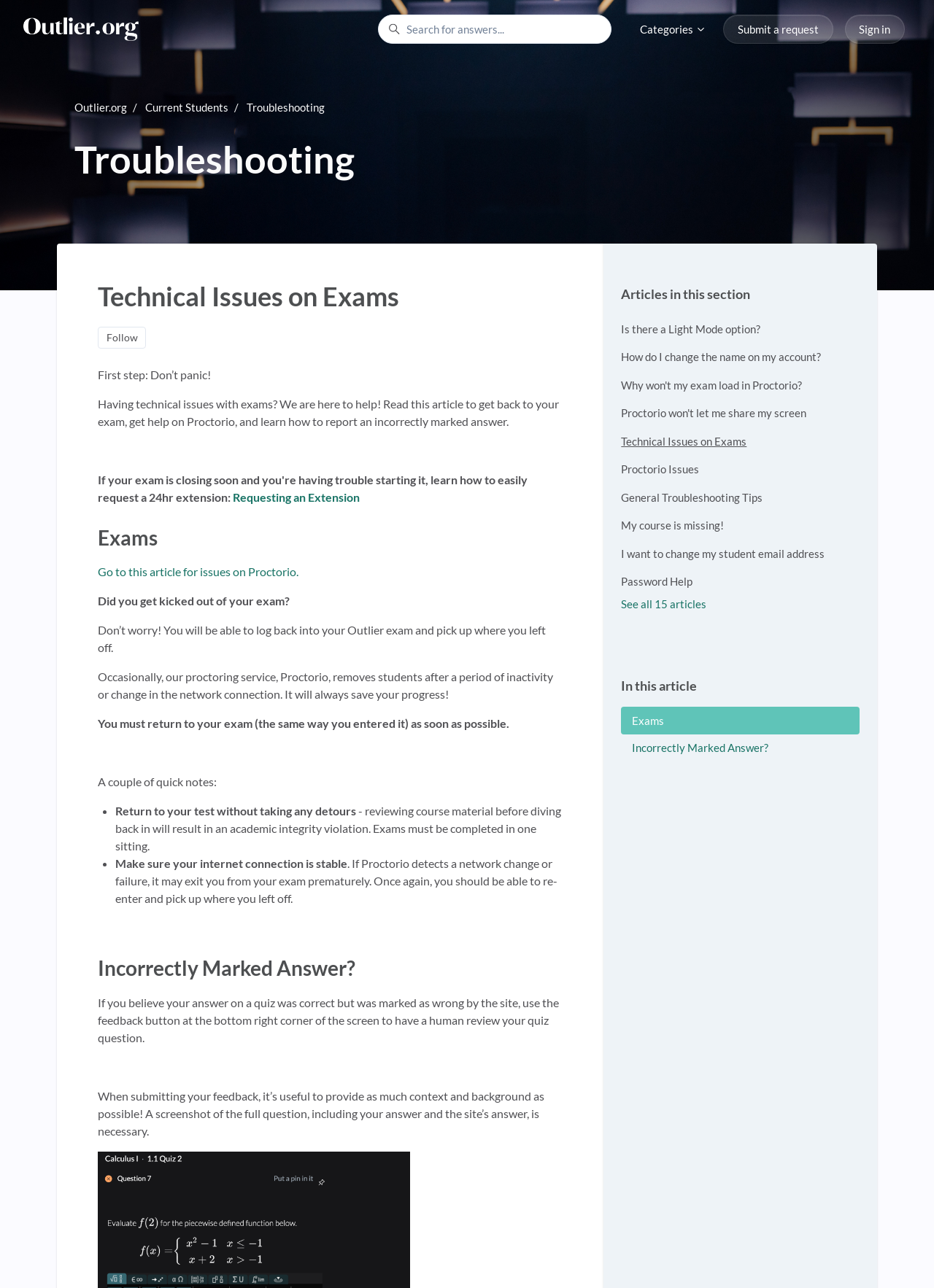Identify the bounding box for the UI element that is described as follows: "Categories".

[0.673, 0.012, 0.768, 0.033]